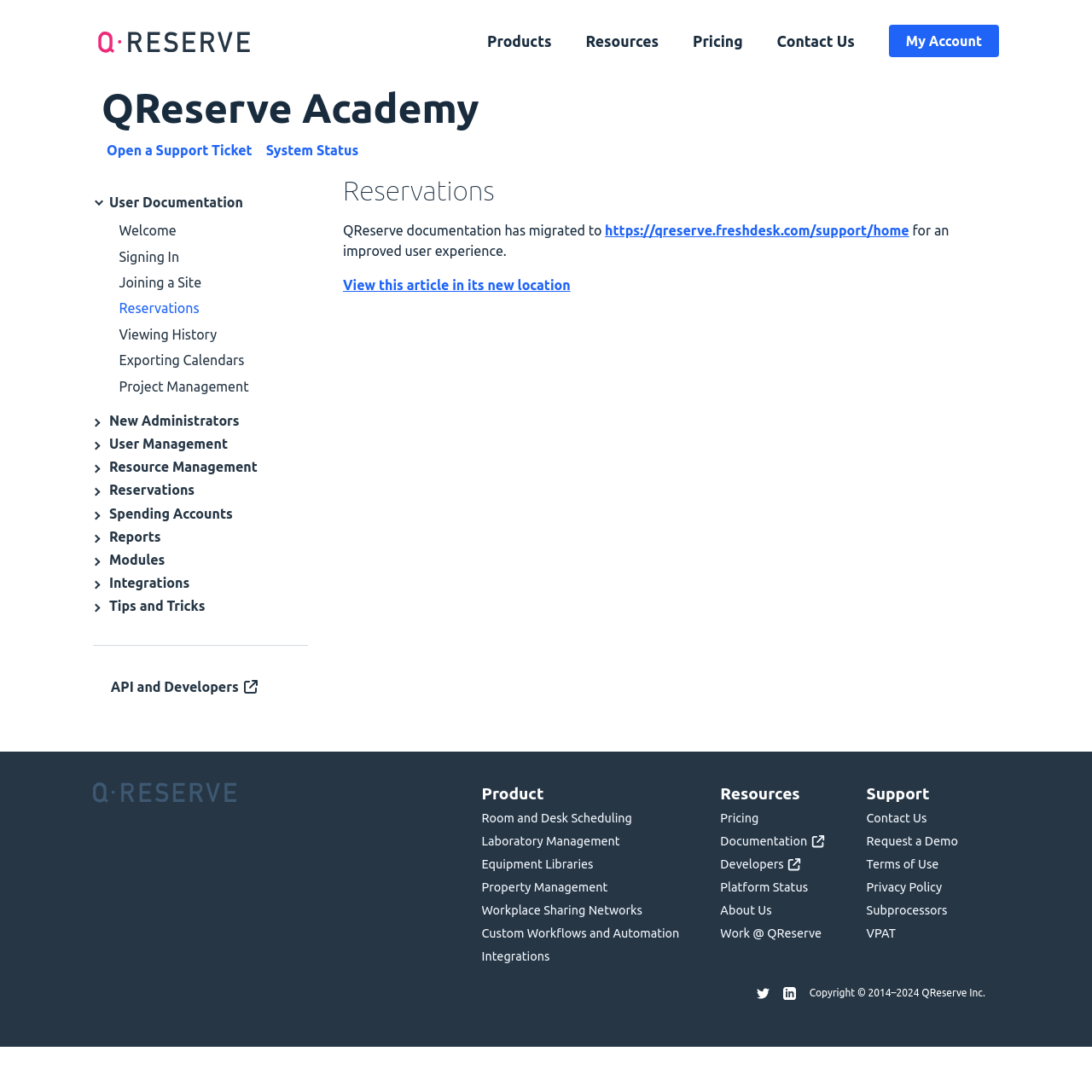Locate the bounding box coordinates of the element that should be clicked to fulfill the instruction: "Visit the DomesticatedCompanion website".

None